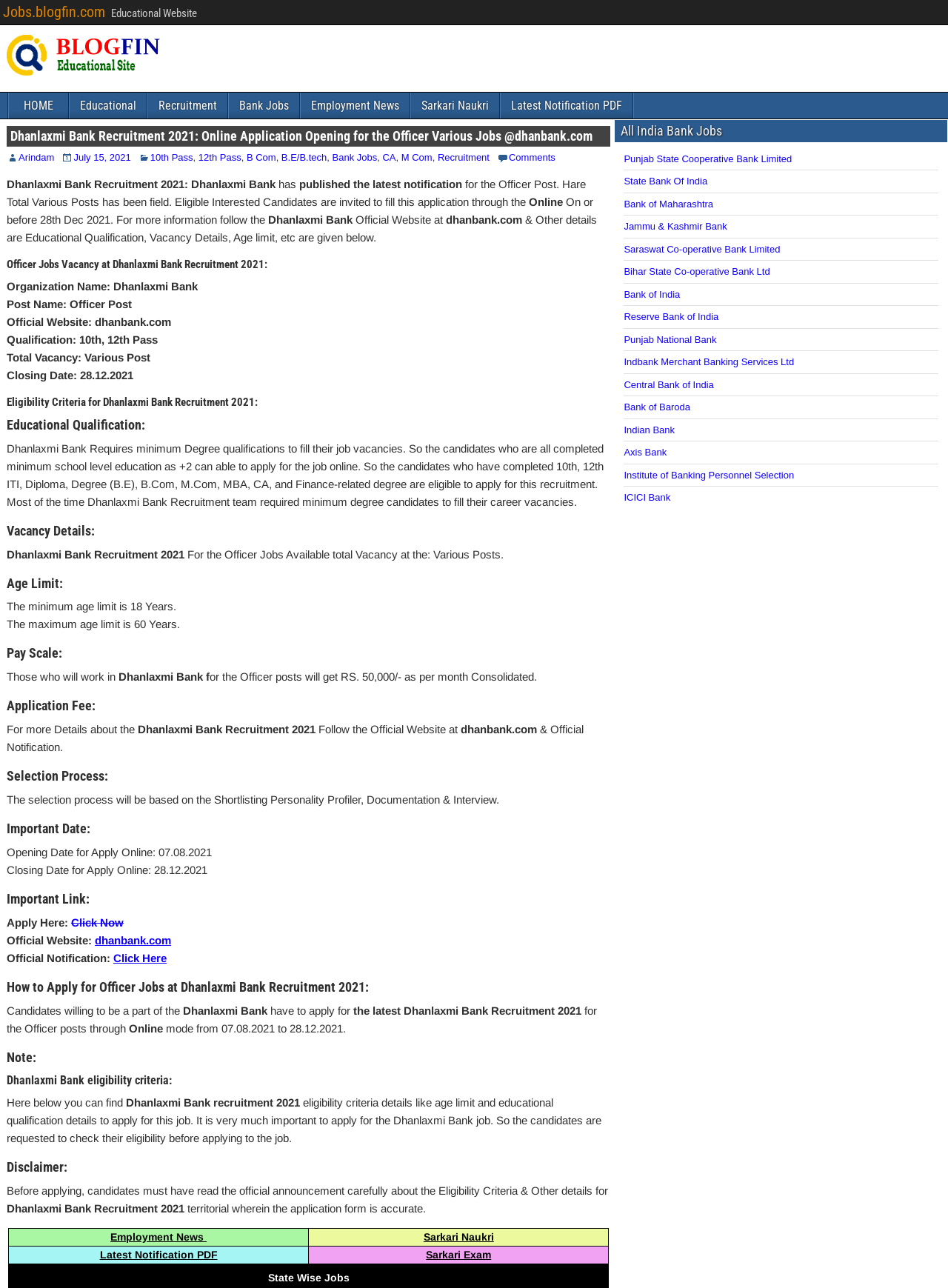For the given element description Punjab National Bank, determine the bounding box coordinates of the UI element. The coordinates should follow the format (top-left x, top-left y, bottom-right x, bottom-right y) and be within the range of 0 to 1.

[0.658, 0.259, 0.756, 0.268]